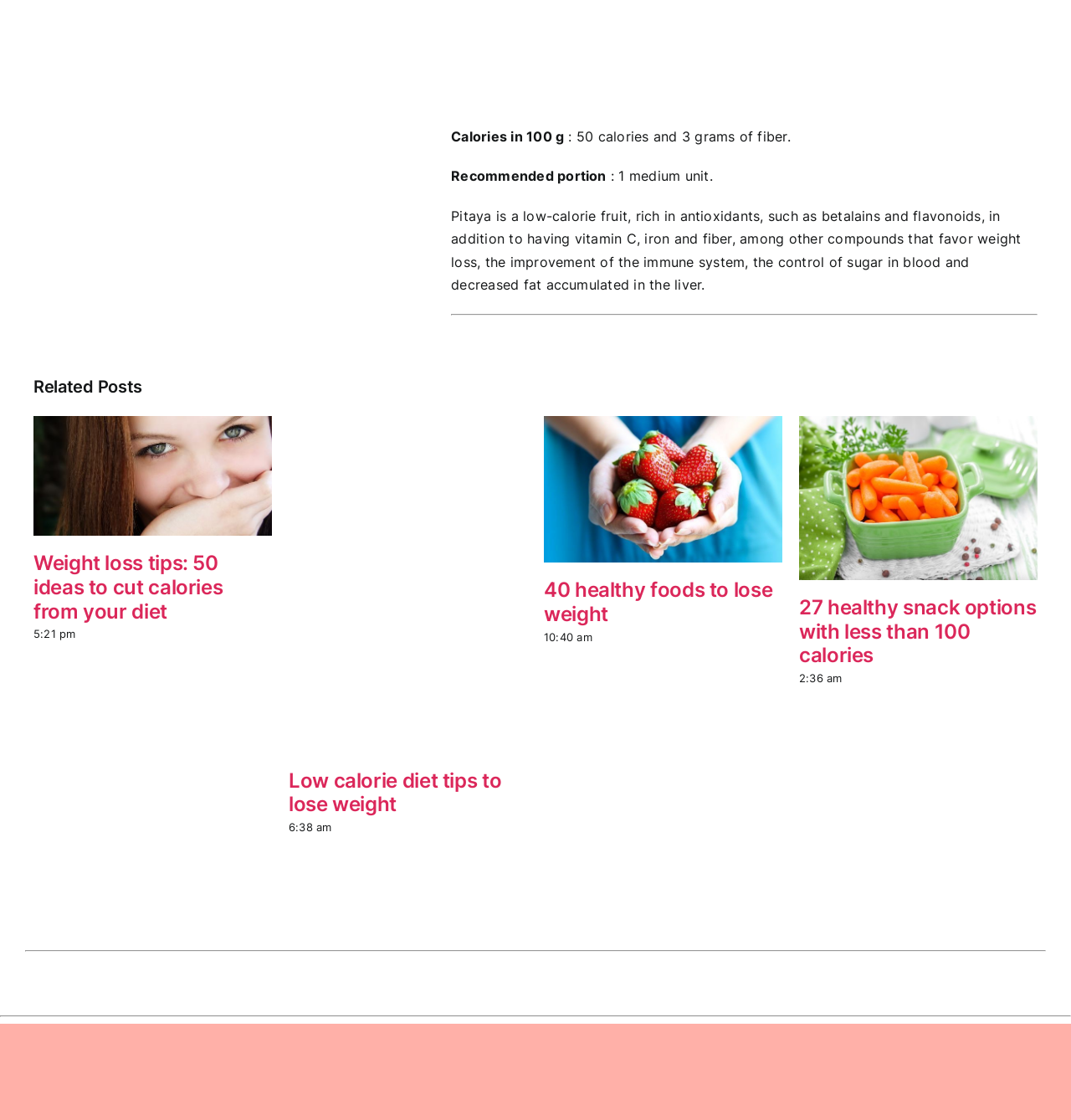Please study the image and answer the question comprehensively:
How many related posts are listed on the webpage?

The answer can be found by counting the number of heading elements with the text 'Related Posts' and its adjacent link elements. There are 4 such elements, indicating that there are 4 related posts listed on the webpage.